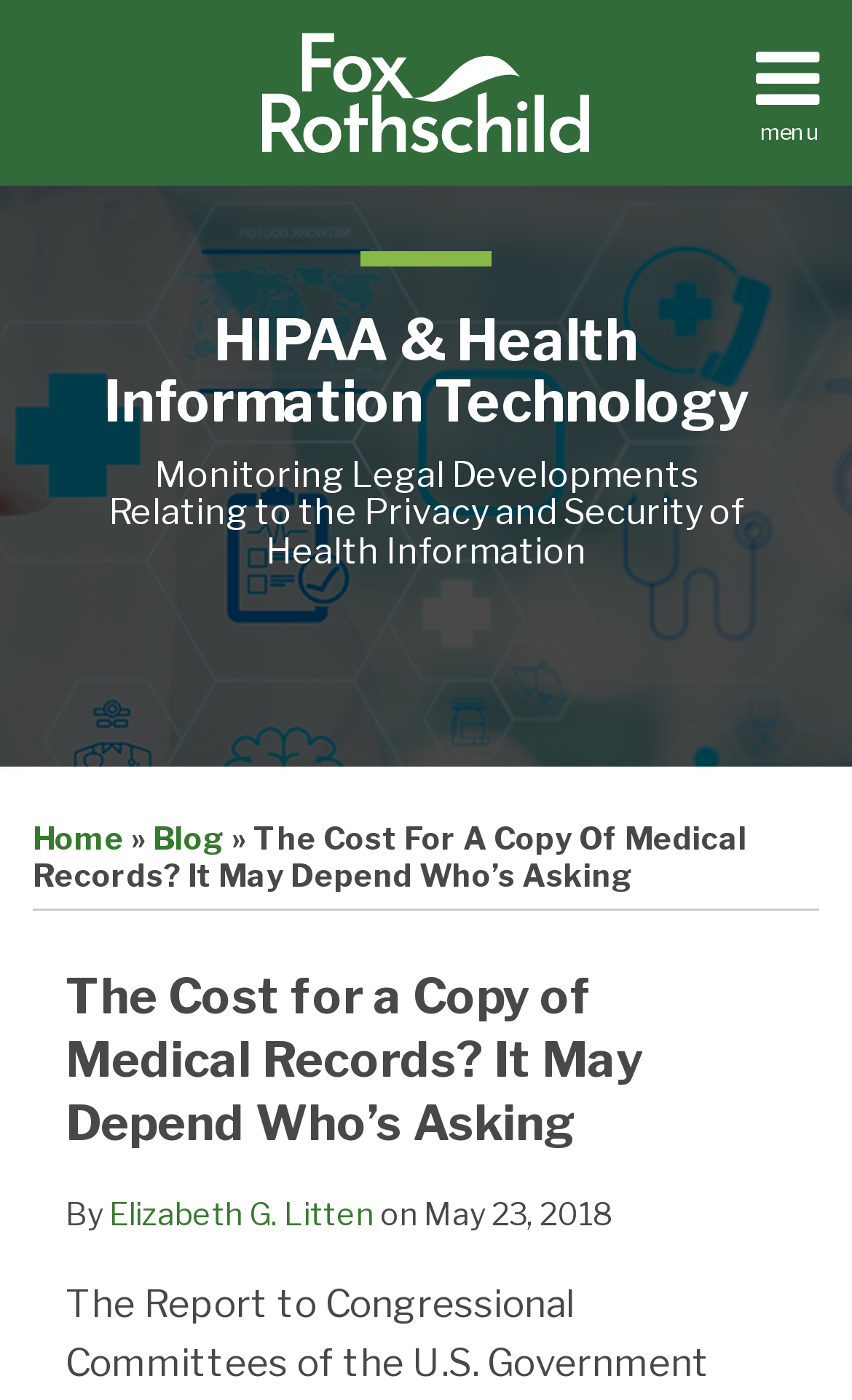Identify the bounding box coordinates of the region that should be clicked to execute the following instruction: "Subscribe".

[0.0, 0.106, 0.041, 0.206]